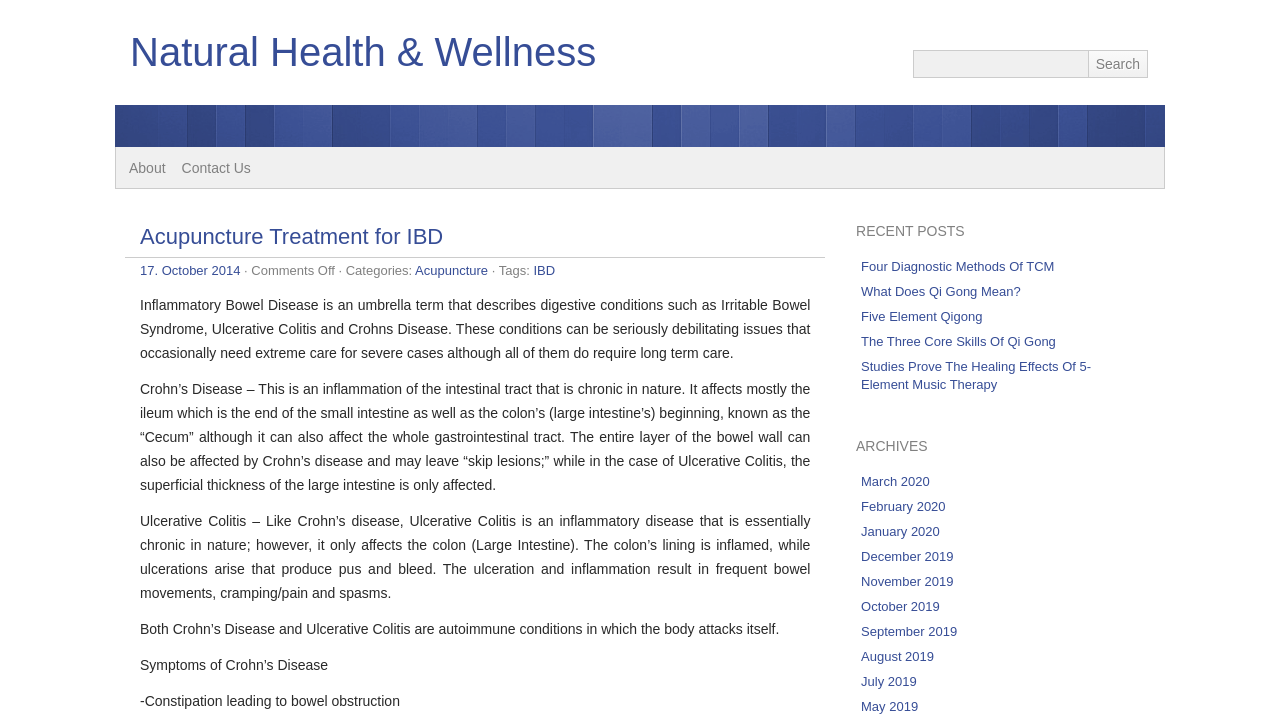Refer to the image and offer a detailed explanation in response to the question: What is the main topic of this webpage?

Based on the webpage's title and content, it is clear that the main topic is acupuncture treatment for Inflammatory Bowel Disease (IBD). The title 'Acupuncture Treatment for IBD' and the detailed descriptions of Crohn's disease and Ulcerative Colitis suggest that the webpage is focused on this specific topic.